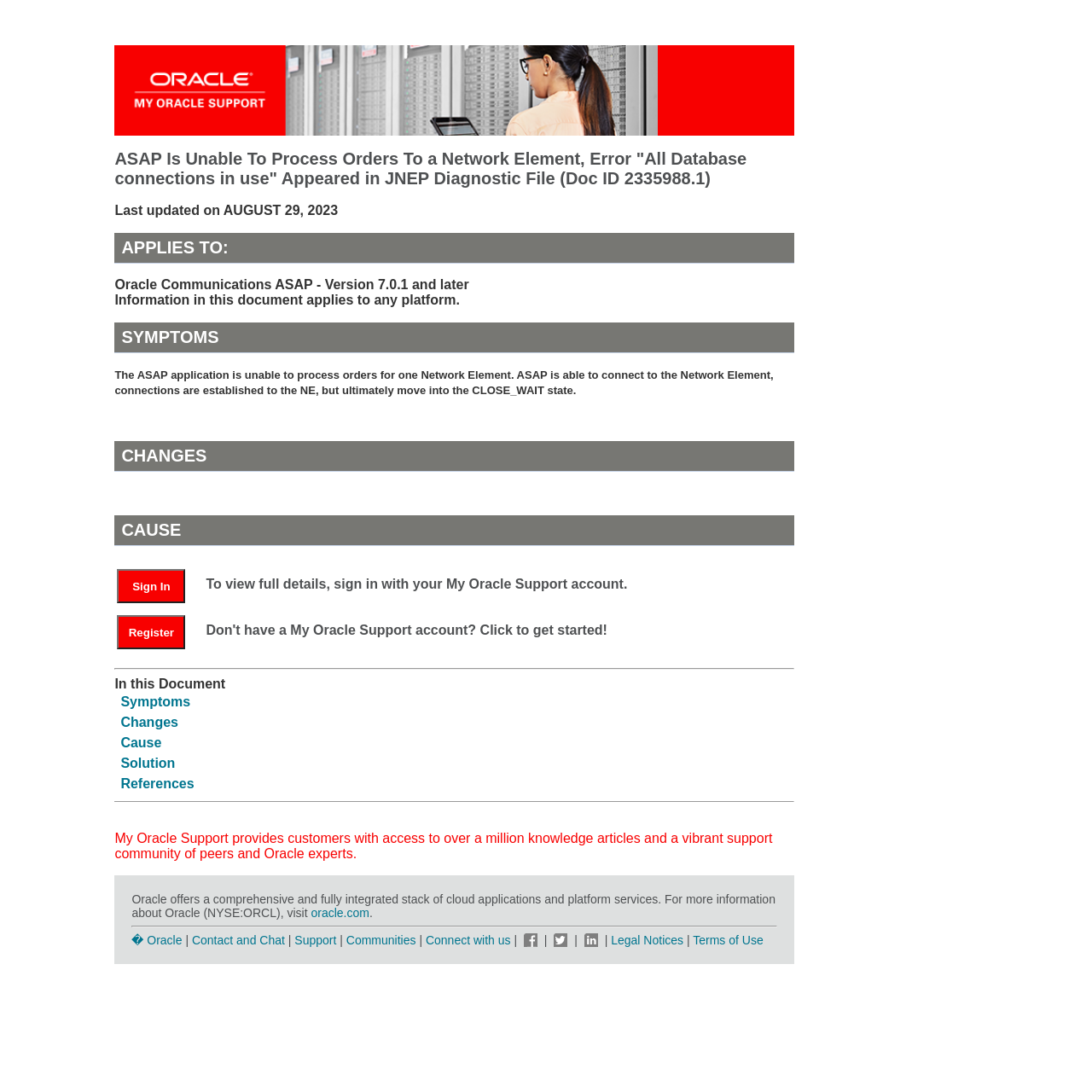Kindly respond to the following question with a single word or a brief phrase: 
What is the state of the connections to the Network Element?

CLOSE_WAIT